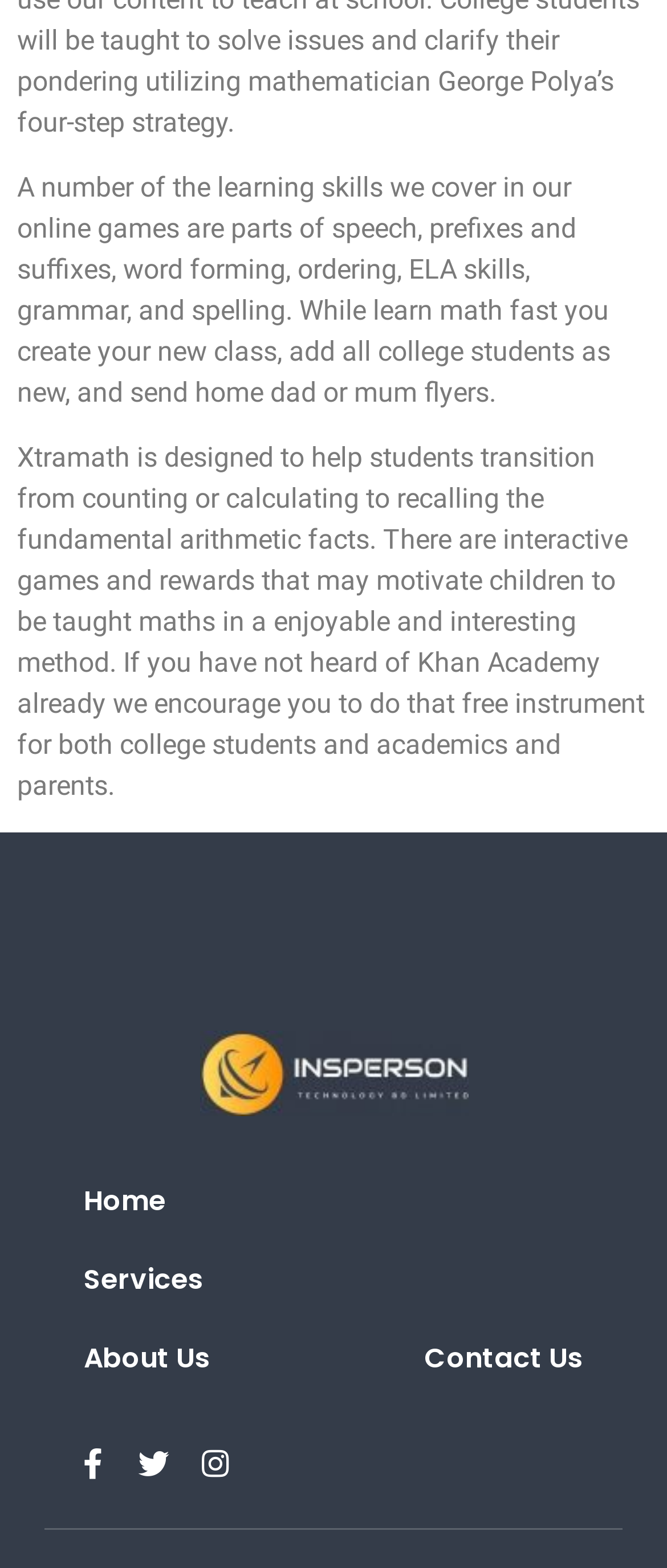Locate the coordinates of the bounding box for the clickable region that fulfills this instruction: "go to about page".

None